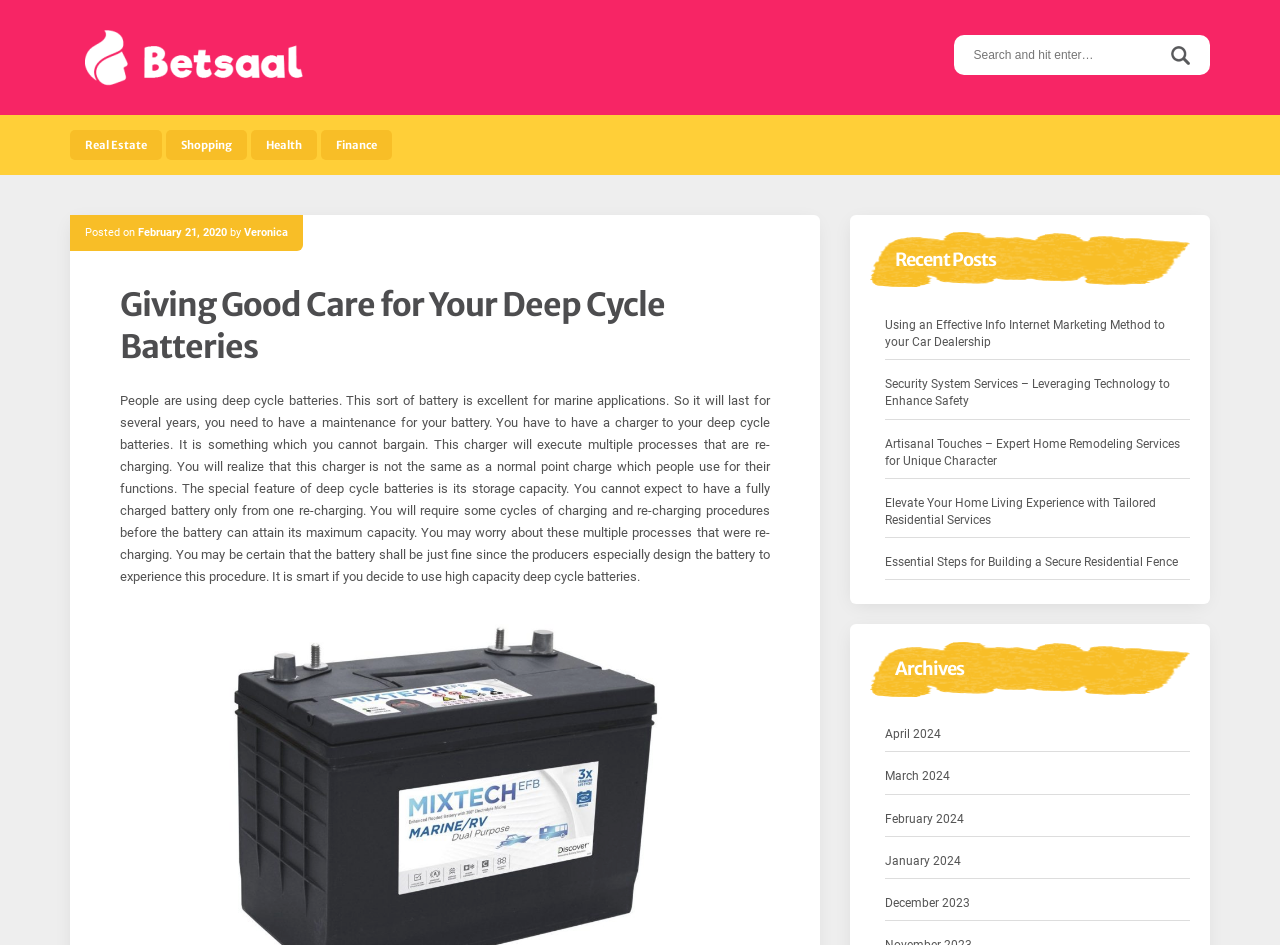What is the category of the link 'Real Estate'?
Based on the image, please offer an in-depth response to the question.

The link 'Real Estate' is categorized along with other links like 'Shopping', 'Health', and 'Finance', which suggests that it is a category or a topic on the website.